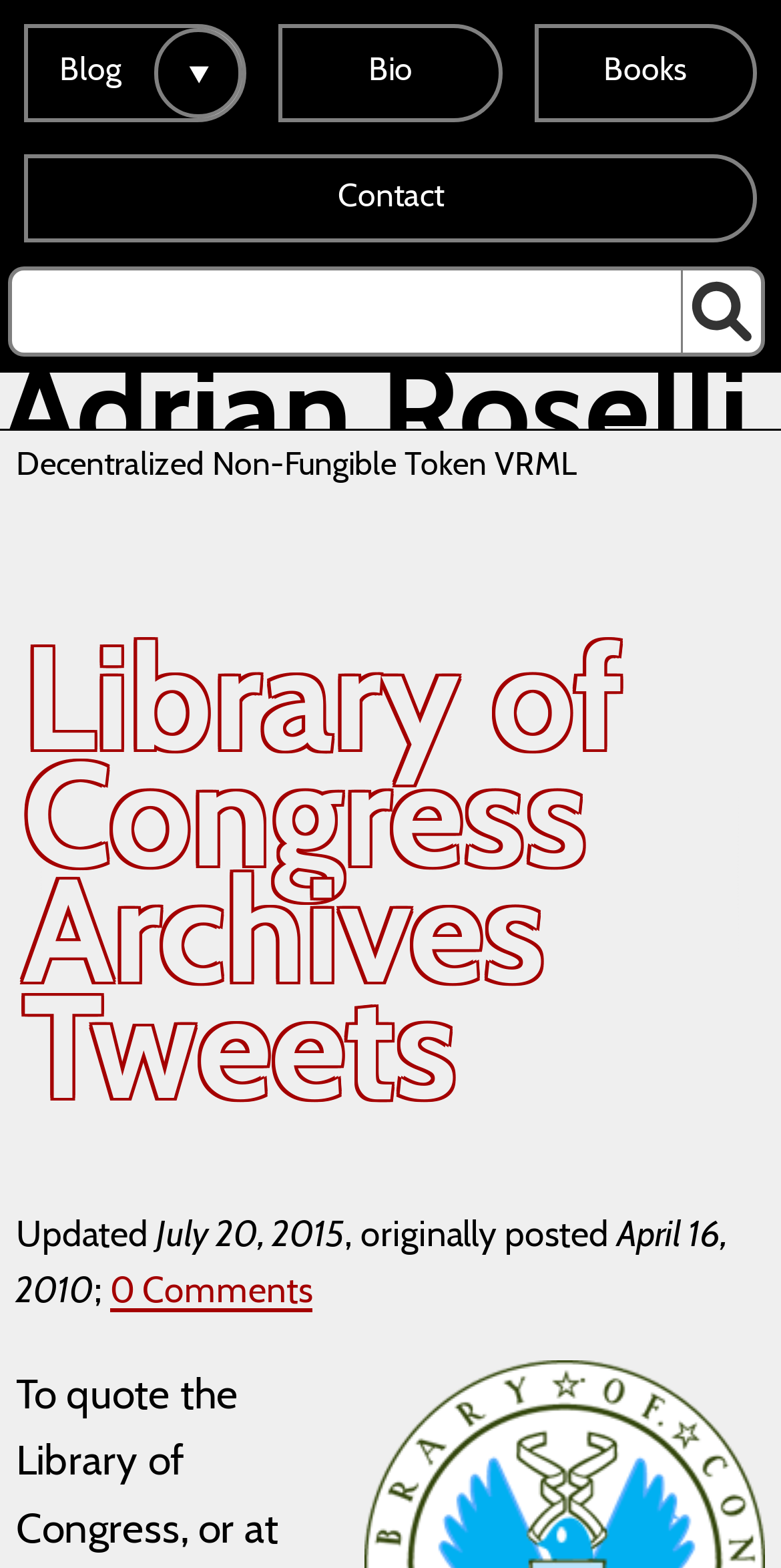Create an elaborate caption that covers all aspects of the webpage.

The webpage is about the Library of Congress archiving tweets, with a focus on Adrian Roselli's blog post about the topic. At the top left, there are navigation links to "Blog", "Bio", "Books", and "Contact". Below these links, there is a search bar with a label "Search for:" and a search button. 

On the left side, there is a prominent link to "Adrian Roselli Decentralized Non-Fungible Token VRML". The main content area has a heading "Library of Congress Archives Tweets" and a note below it. The note contains the text "Updated July 20, 2015, originally posted April 16, 2010" and a link to "0 Comments".